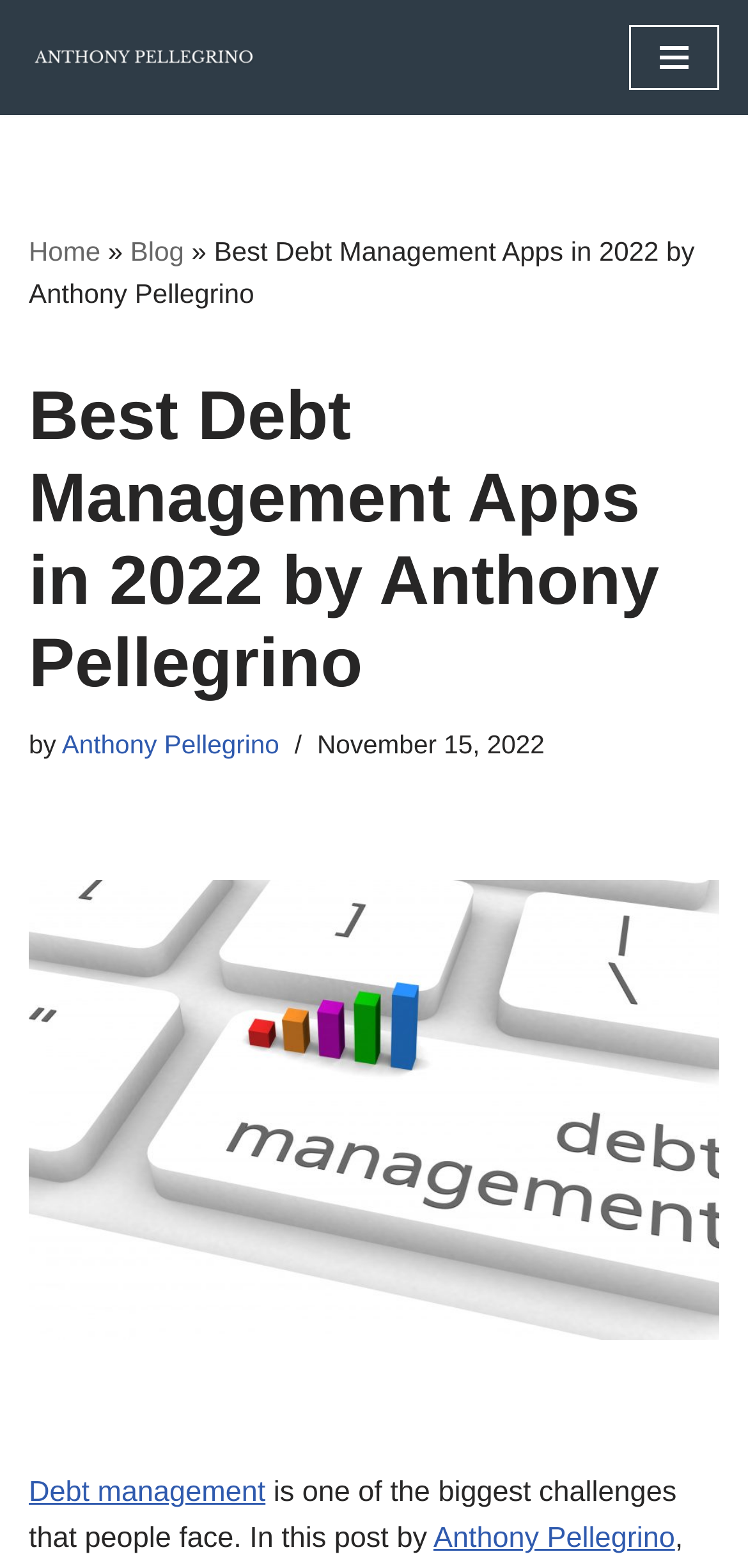Highlight the bounding box coordinates of the element you need to click to perform the following instruction: "Click on the navigation menu."

[0.841, 0.016, 0.962, 0.058]